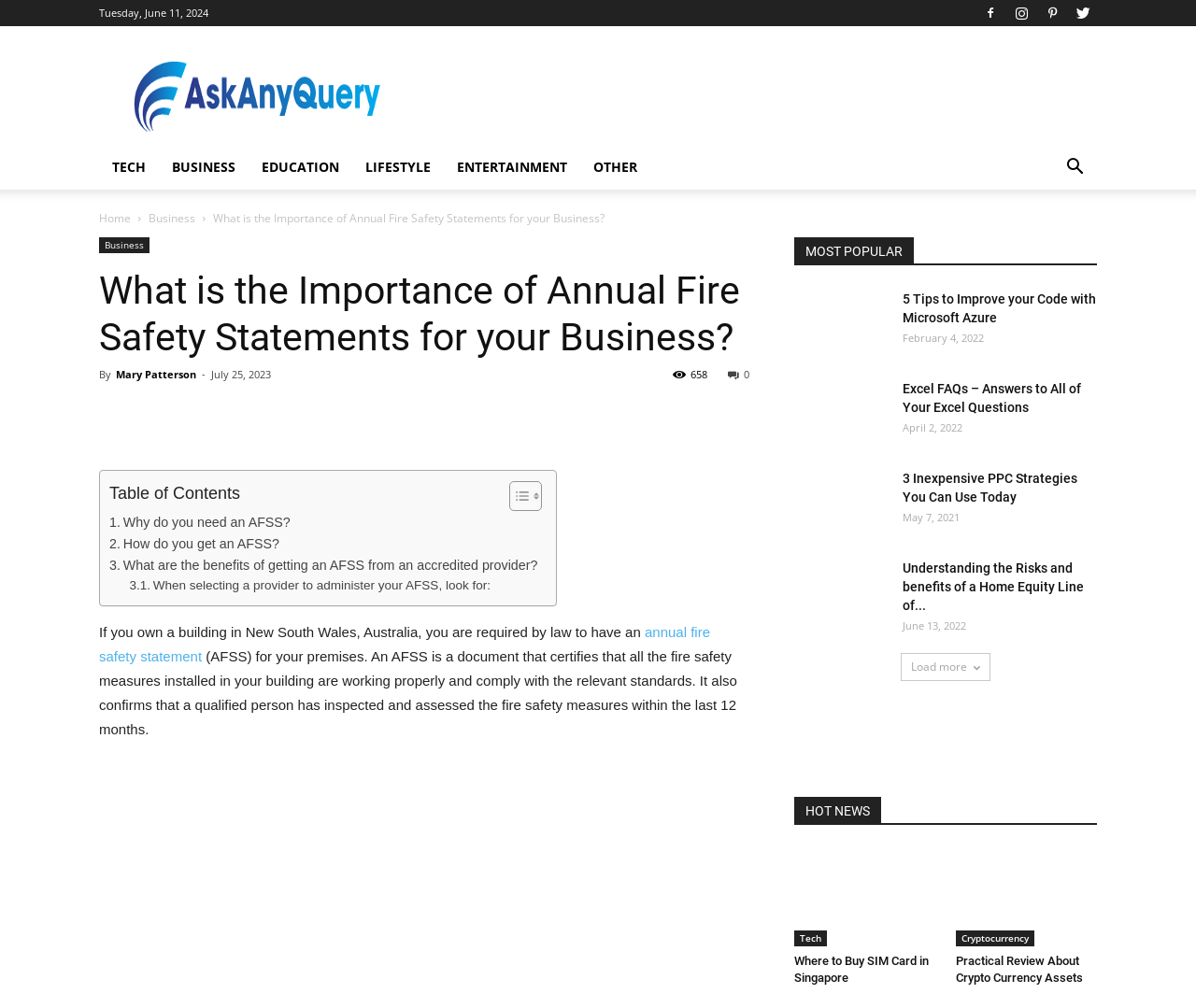Refer to the image and provide a thorough answer to this question:
How many views does the article on annual fire safety statements have?

The webpage displays the view count of the article, which is 658, next to the share button.